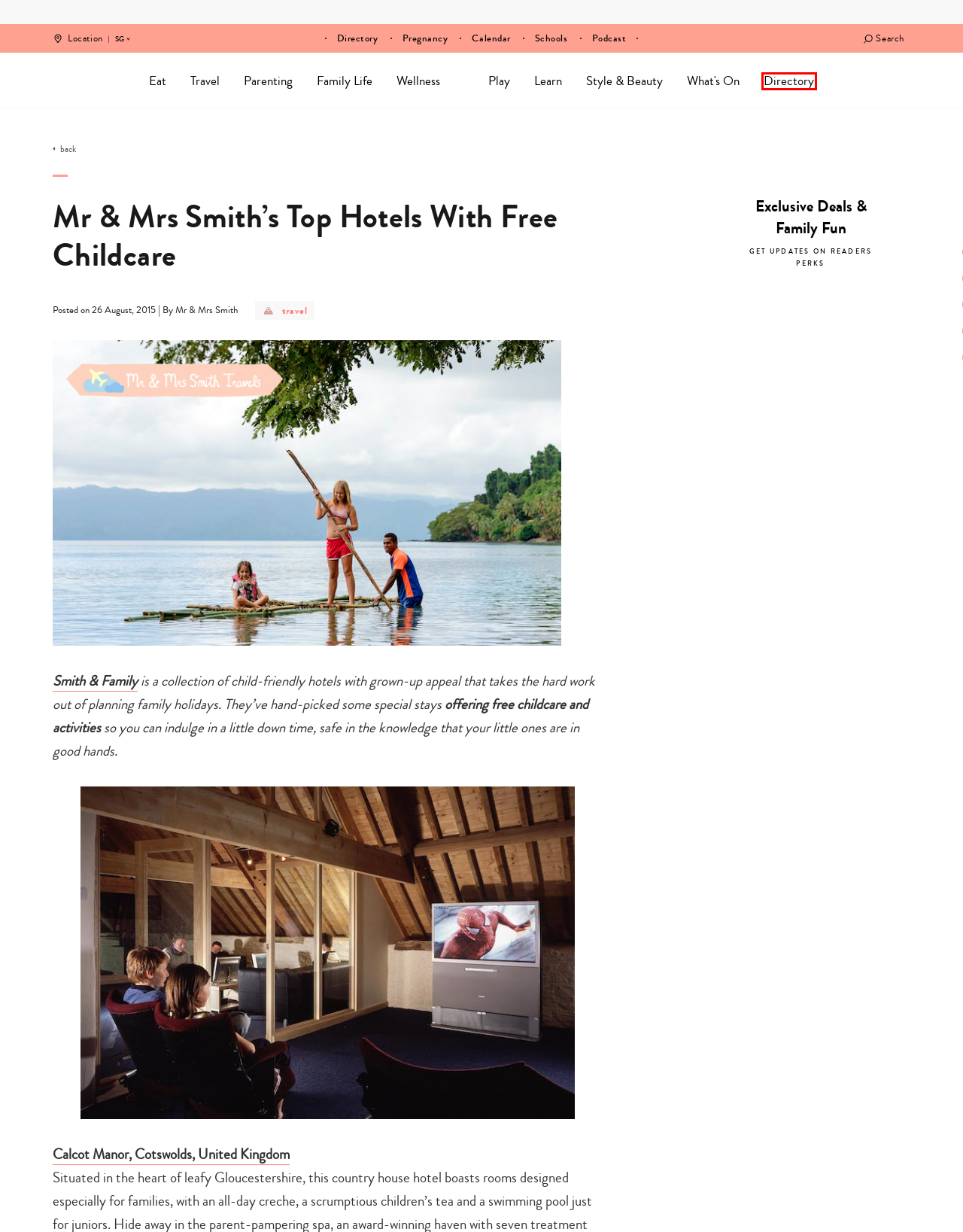Look at the screenshot of a webpage, where a red bounding box highlights an element. Select the best description that matches the new webpage after clicking the highlighted element. Here are the candidates:
A. All About Managing Money in Singapore as a Family
B. Christmas 2023: Everything You Need for the Holiday Season in Singapore
C. All About Helpers in Singapore
D. Sassy Directory - Sassy Mama
E. What's On in Singapore: Events, Exhibitions & Fun Activities
F. Calcot Manor - Cotswolds, United Kingdom - Mr & Mrs Smith
G. Parenting apps and technology in Singapore
H. Kid-Friendly Recipes and Cooking Ideas for Babies, Kids and Families in Singapore

D